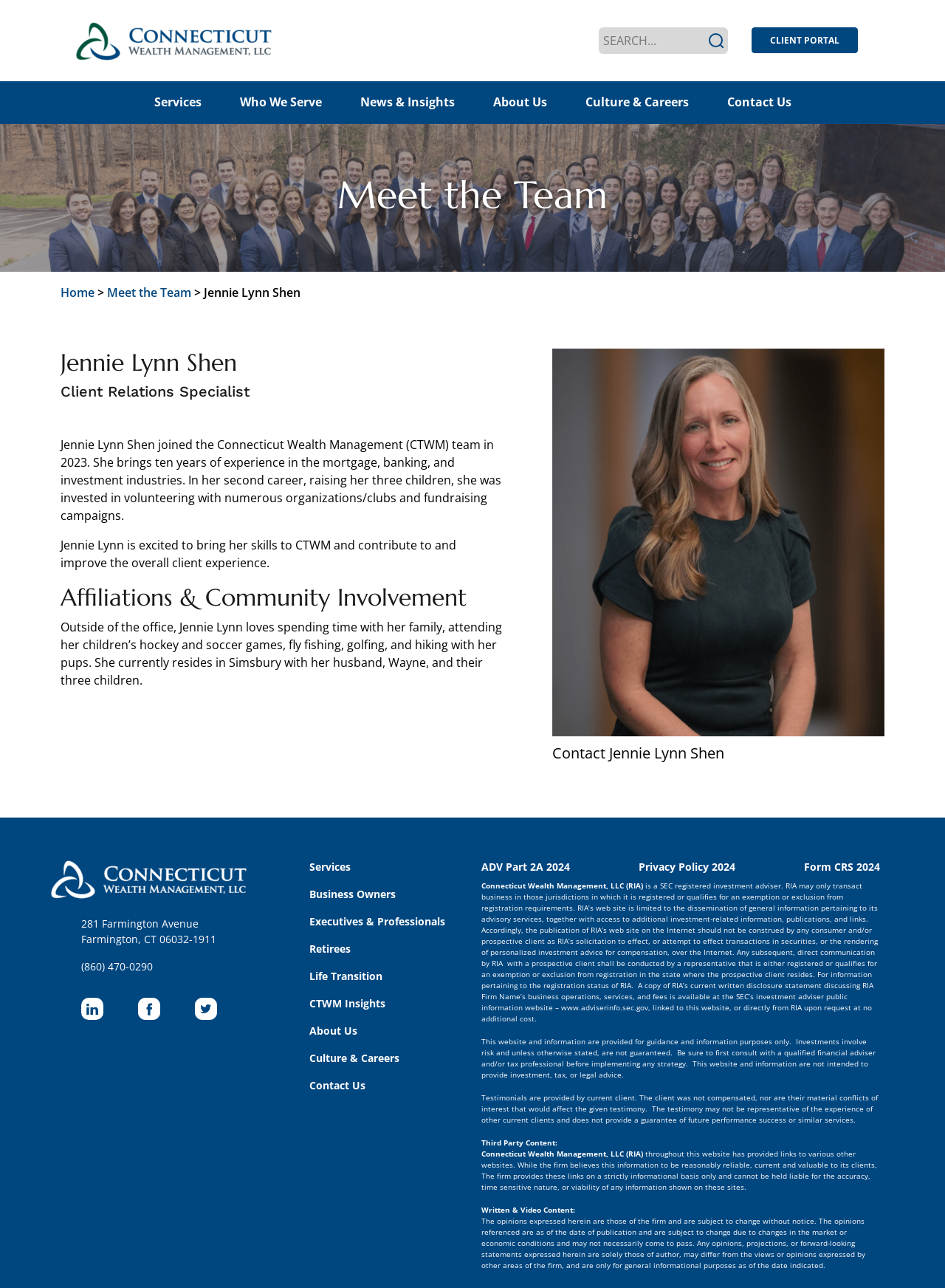Find and indicate the bounding box coordinates of the region you should select to follow the given instruction: "View company address".

[0.086, 0.711, 0.229, 0.734]